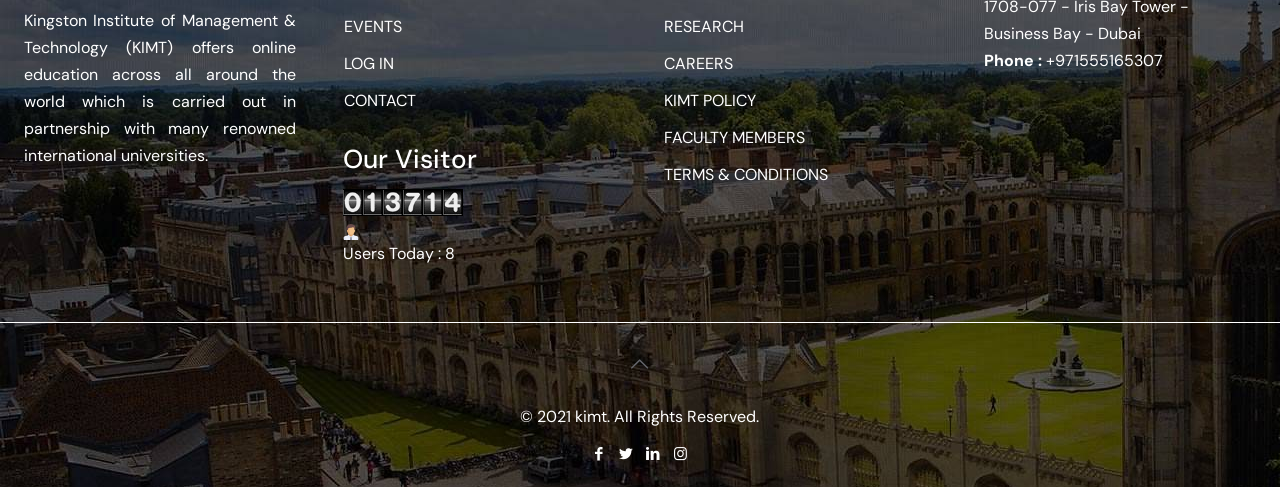Give a concise answer using only one word or phrase for this question:
What is the year of copyright mentioned at the bottom of the webpage?

2021